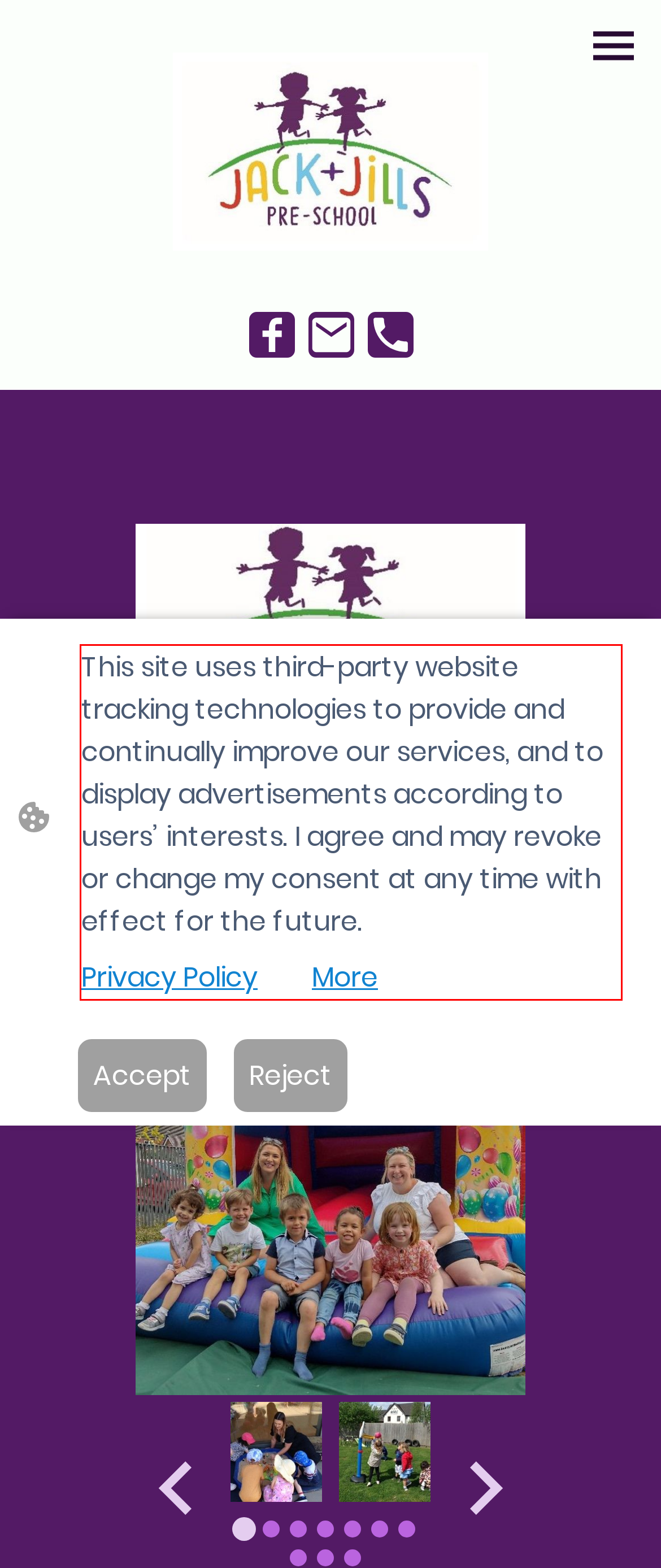Within the screenshot of a webpage, identify the red bounding box and perform OCR to capture the text content it contains.

This site uses third-party website tracking technologies to provide and continually improve our services, and to display advertisements according to users’ interests. I agree and may revoke or change my consent at any time with effect for the future. Privacy PolicyMore